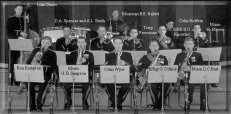Respond to the question with just a single word or phrase: 
What is the setting of the performance?

A performance venue